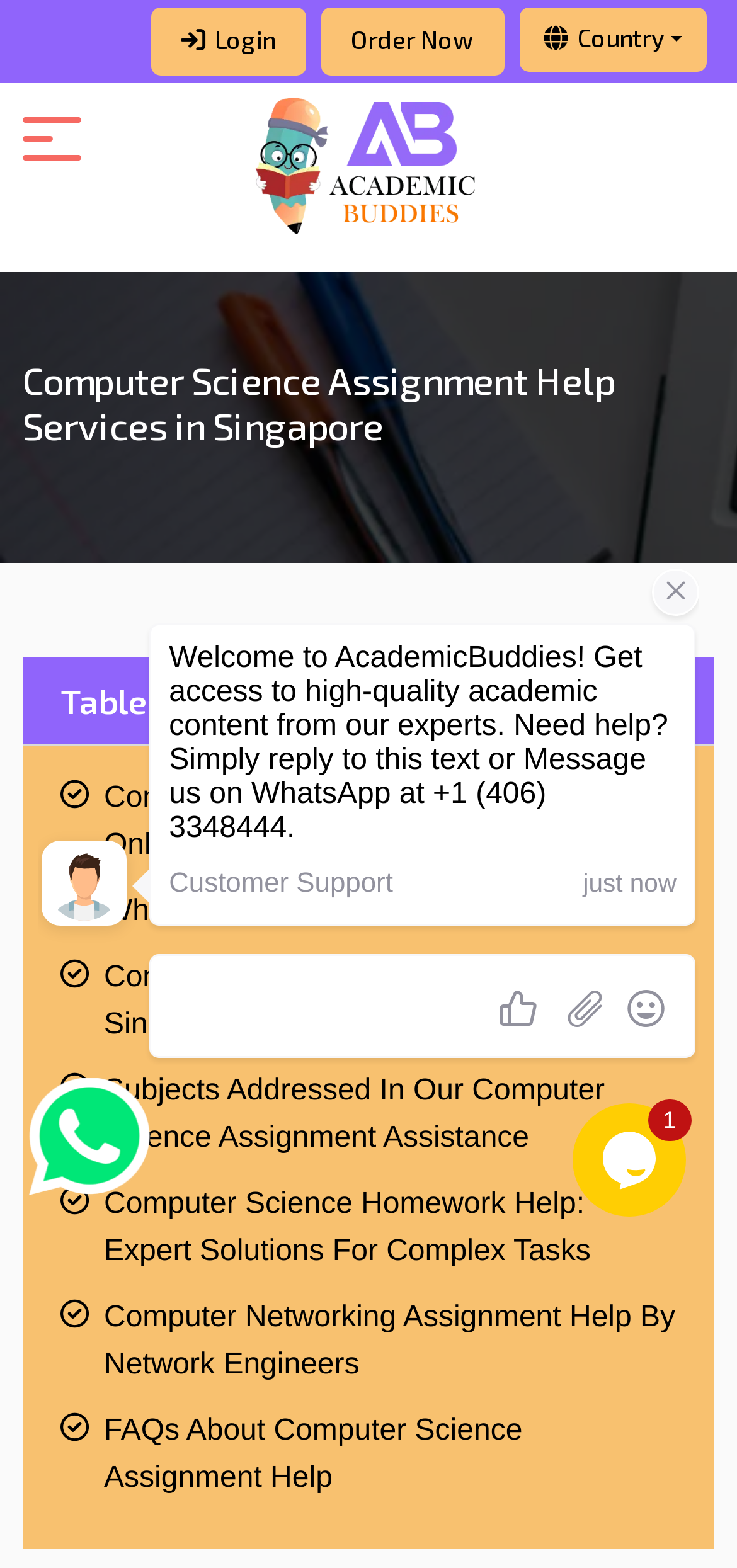Please locate the bounding box coordinates of the element that needs to be clicked to achieve the following instruction: "Chat with us on WhatsApp". The coordinates should be four float numbers between 0 and 1, i.e., [left, top, right, bottom].

[0.038, 0.711, 0.205, 0.733]